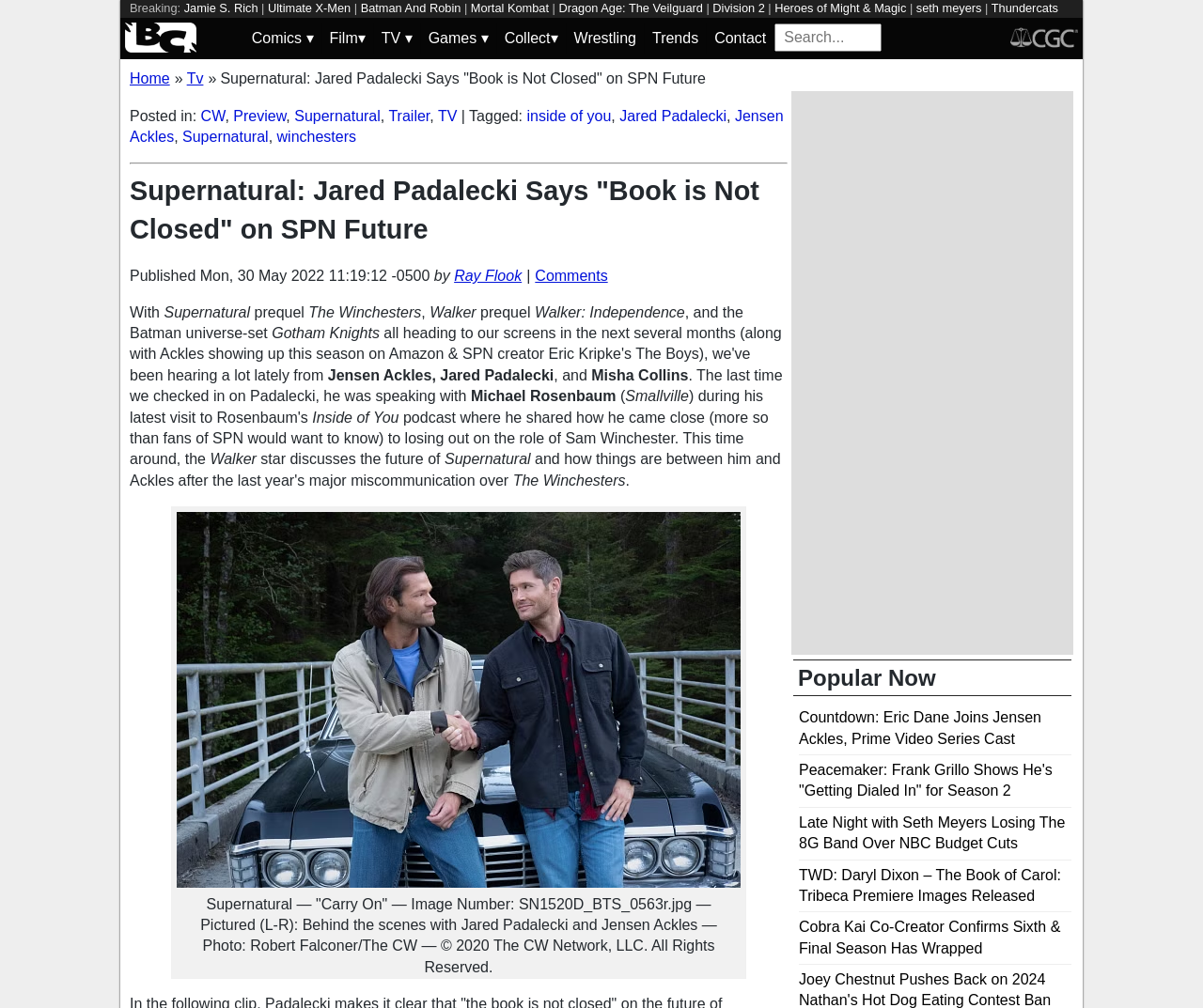Determine the bounding box coordinates for the area you should click to complete the following instruction: "Click on the 'Comments' link".

[0.445, 0.266, 0.505, 0.282]